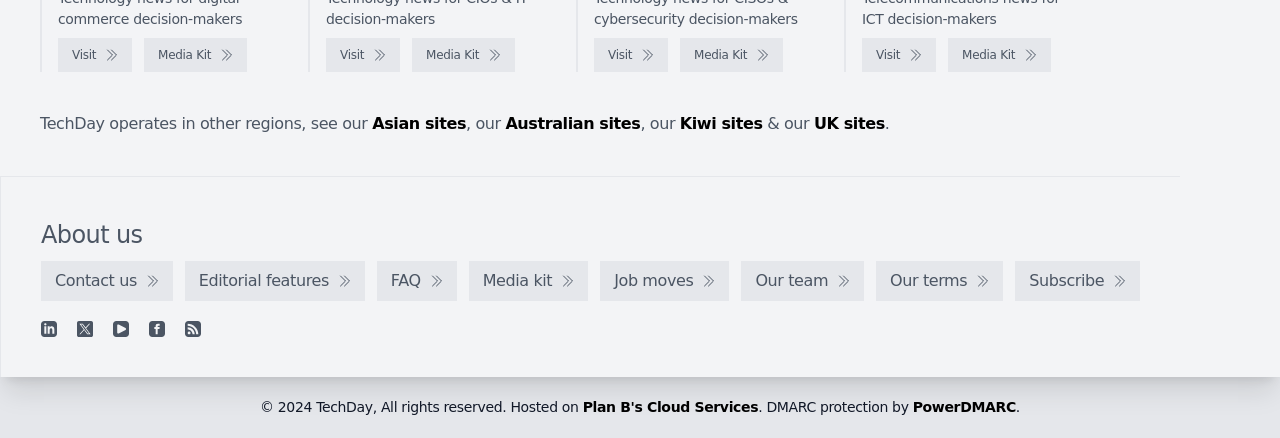Determine the bounding box coordinates of the UI element described below. Use the format (top-left x, top-left y, bottom-right x, bottom-right y) with floating point numbers between 0 and 1: Plan B's Cloud Services

[0.455, 0.911, 0.592, 0.947]